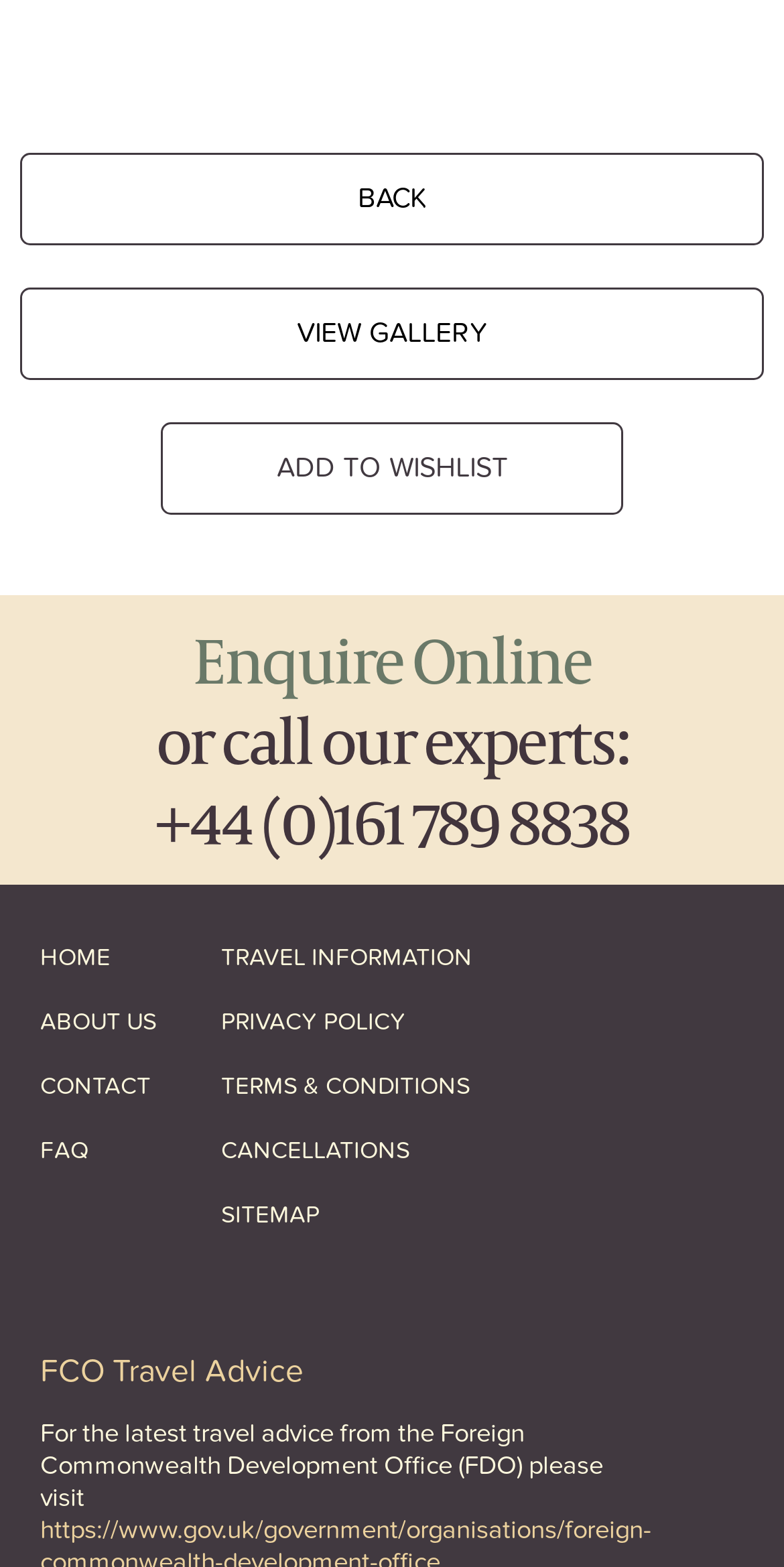Please identify the bounding box coordinates of the element's region that needs to be clicked to fulfill the following instruction: "call our experts". The bounding box coordinates should consist of four float numbers between 0 and 1, i.e., [left, top, right, bottom].

[0.198, 0.495, 0.802, 0.55]